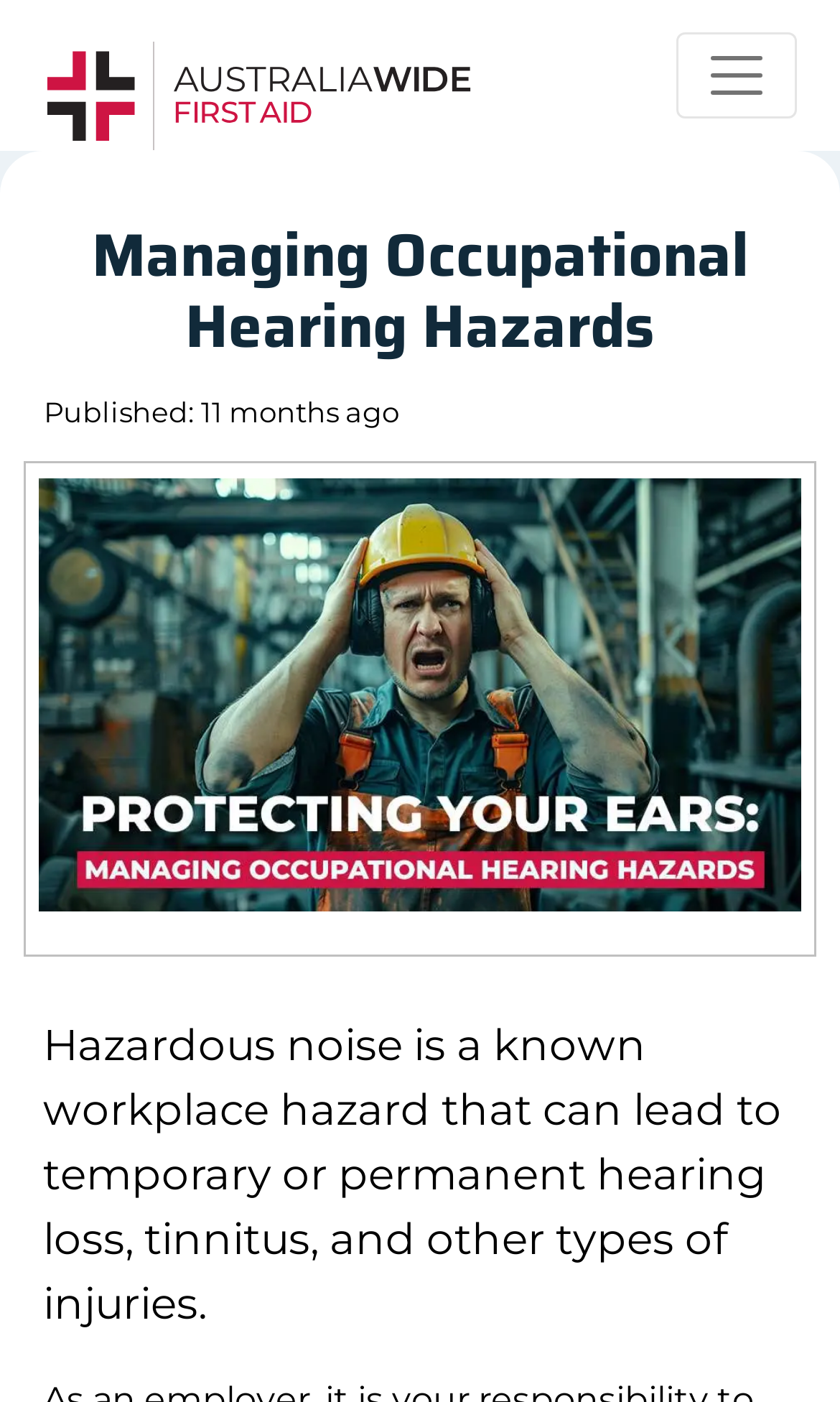How long ago was the article published?
Kindly answer the question with as much detail as you can.

The publication time of the article can be found by looking at the text next to 'Published:' on the webpage, which says '11 months ago'.